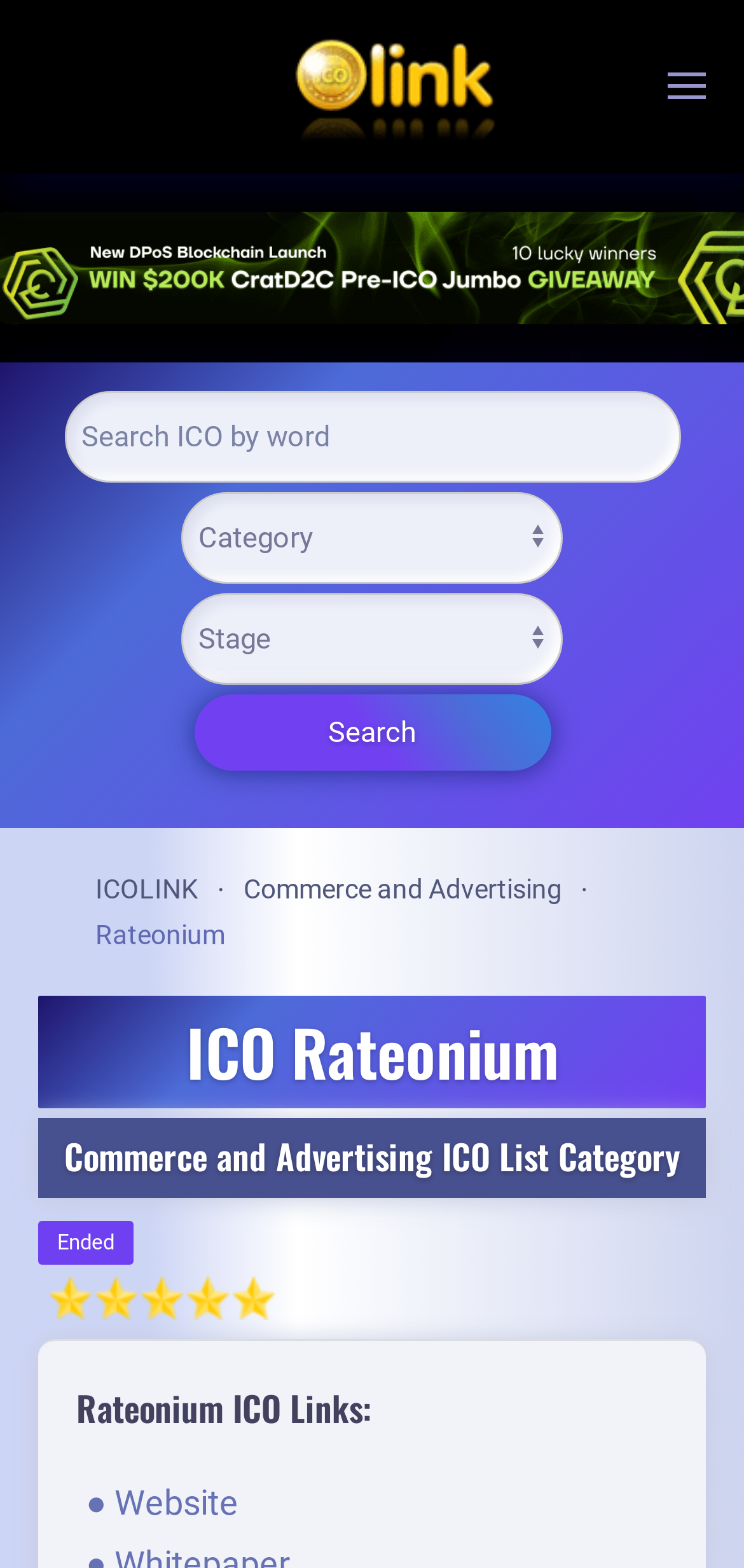How many links are available under 'Rateonium ICO Links:'?
Using the image as a reference, give an elaborate response to the question.

I counted the number of links under the 'Rateonium ICO Links:' heading and found that there is only 1 link available, which is '● Website'.